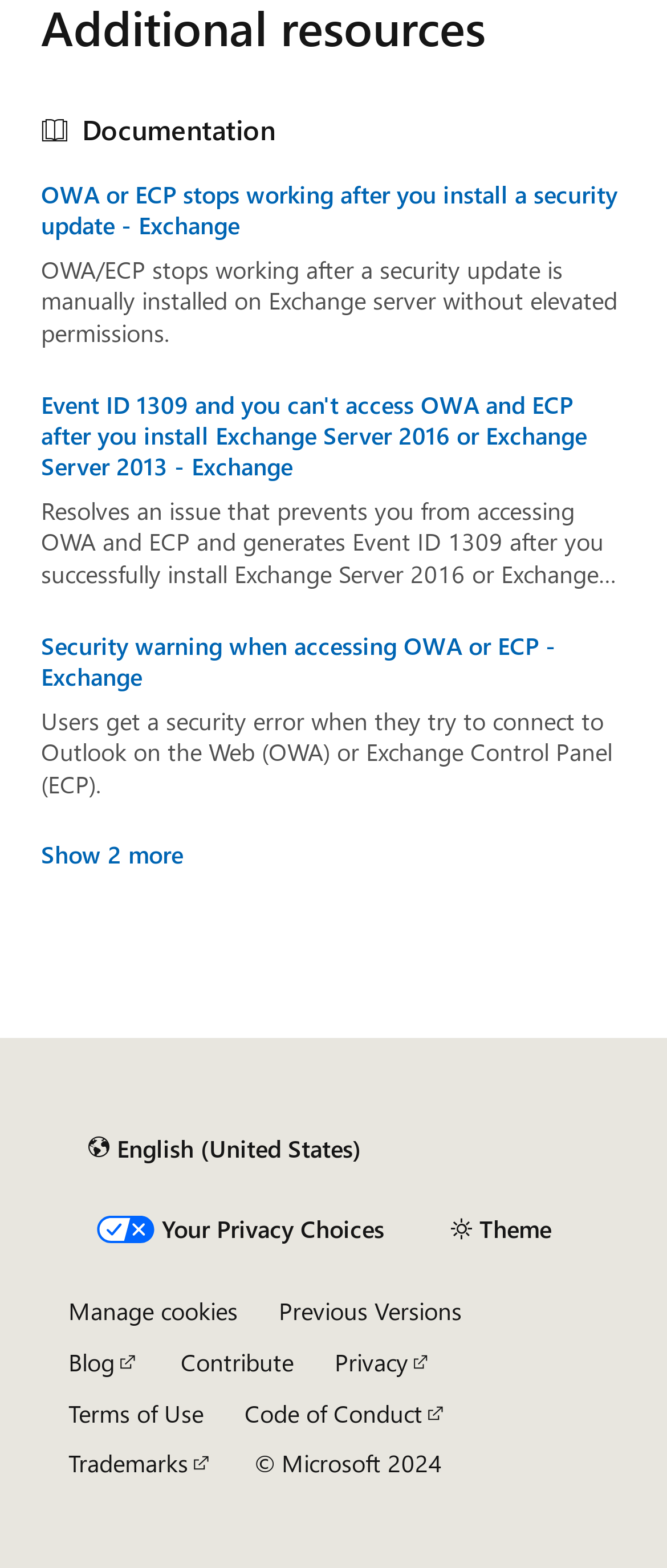Identify the bounding box coordinates for the element that needs to be clicked to fulfill this instruction: "Search by expertise, name or affiliation". Provide the coordinates in the format of four float numbers between 0 and 1: [left, top, right, bottom].

None